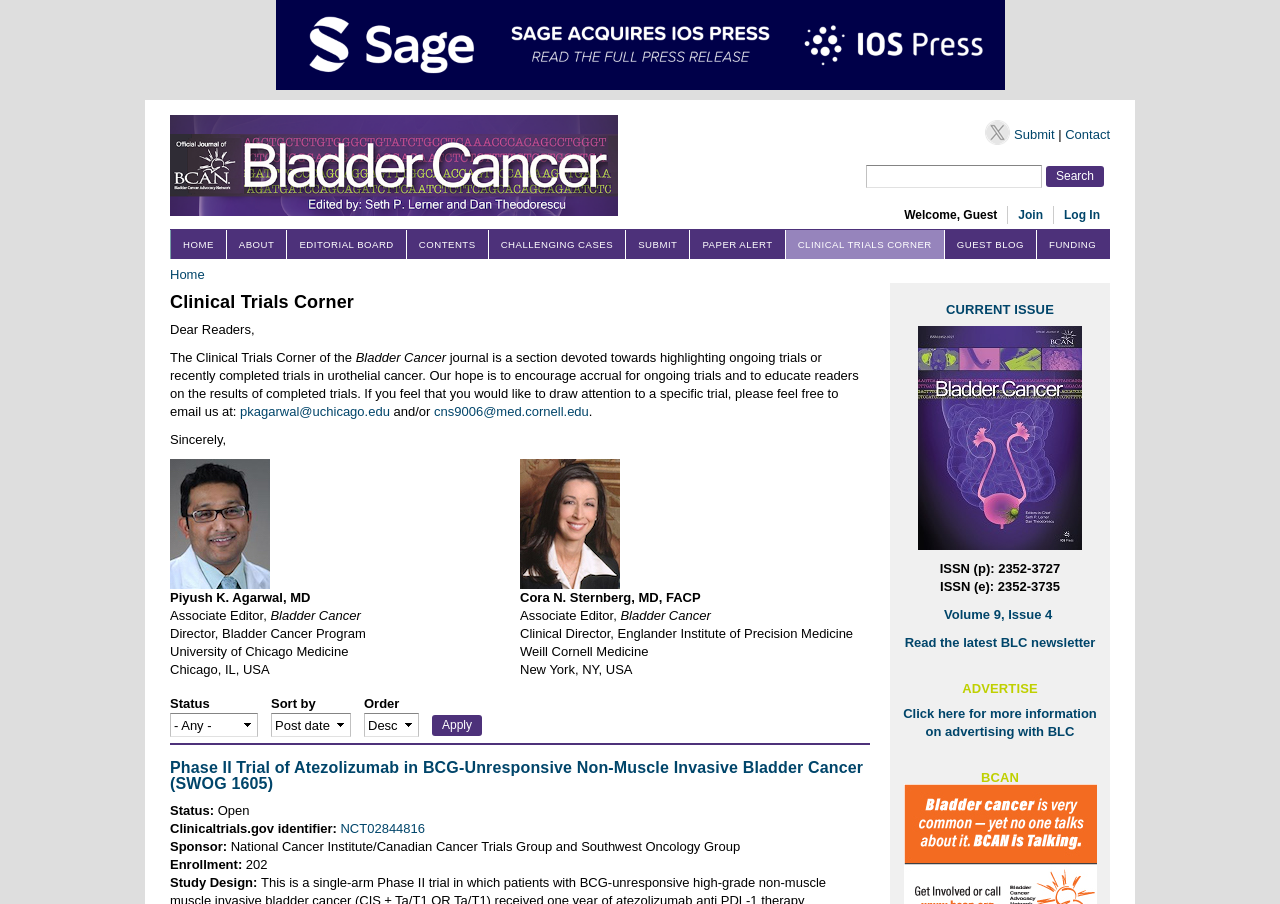Please identify the bounding box coordinates of the element's region that needs to be clicked to fulfill the following instruction: "Apply filters to clinical trials". The bounding box coordinates should consist of four float numbers between 0 and 1, i.e., [left, top, right, bottom].

[0.338, 0.791, 0.377, 0.814]